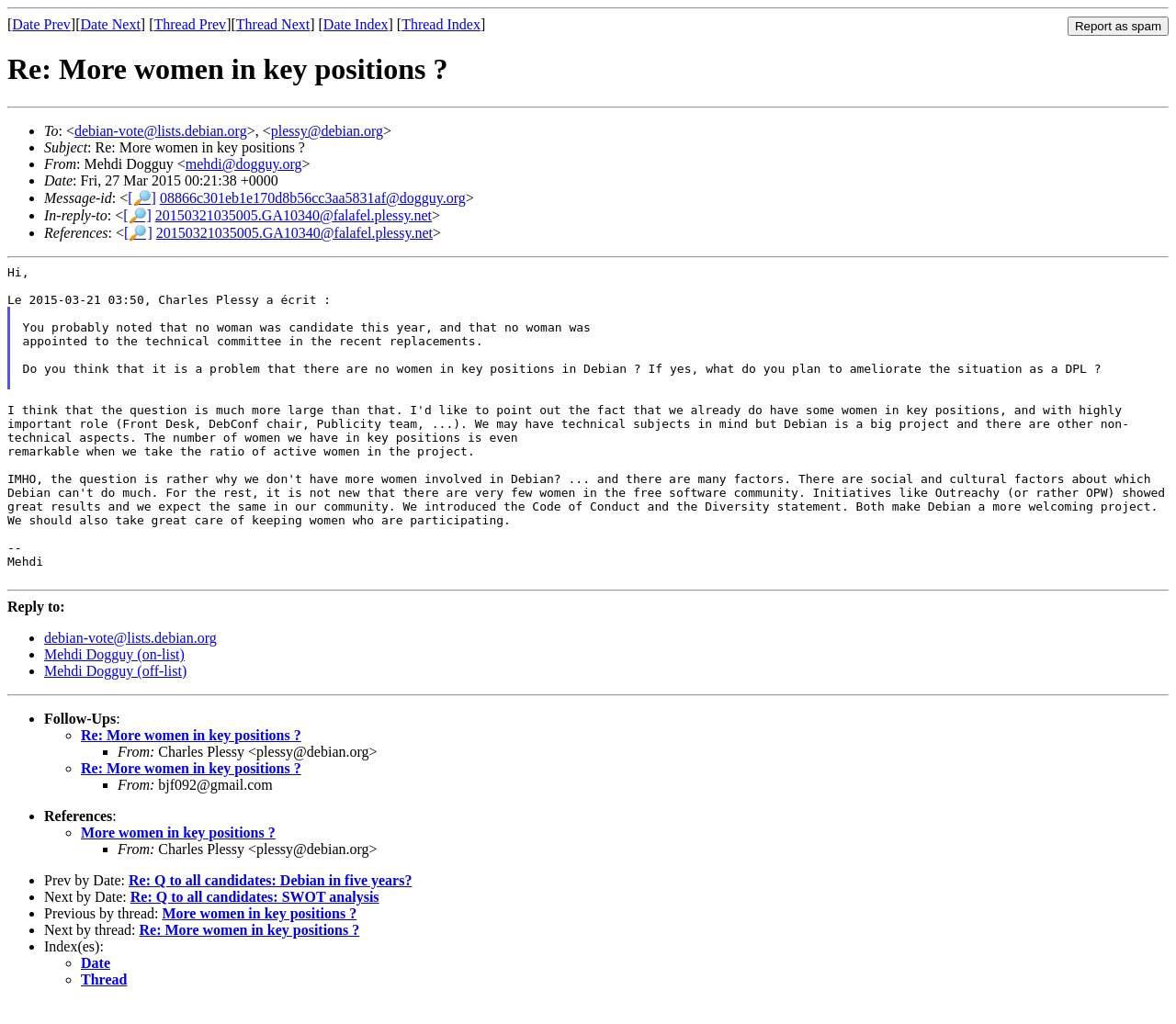Give a concise answer of one word or phrase to the question: 
What is the date of this email?

Fri, 27 Mar 2015 00:21:38 +0000